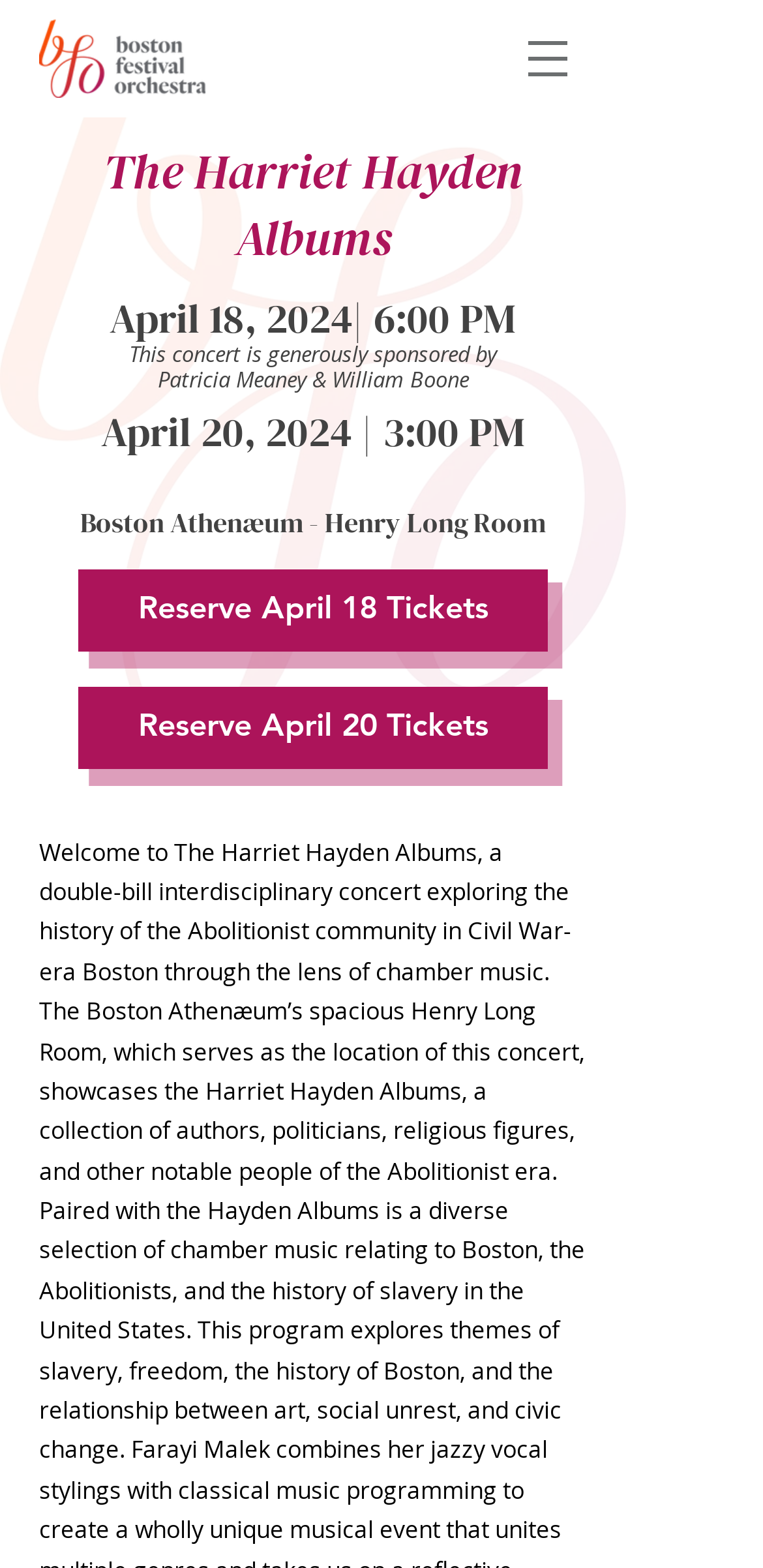Answer the question below in one word or phrase:
Who is the sponsor of the concert?

Patricia Meaney & William Boone